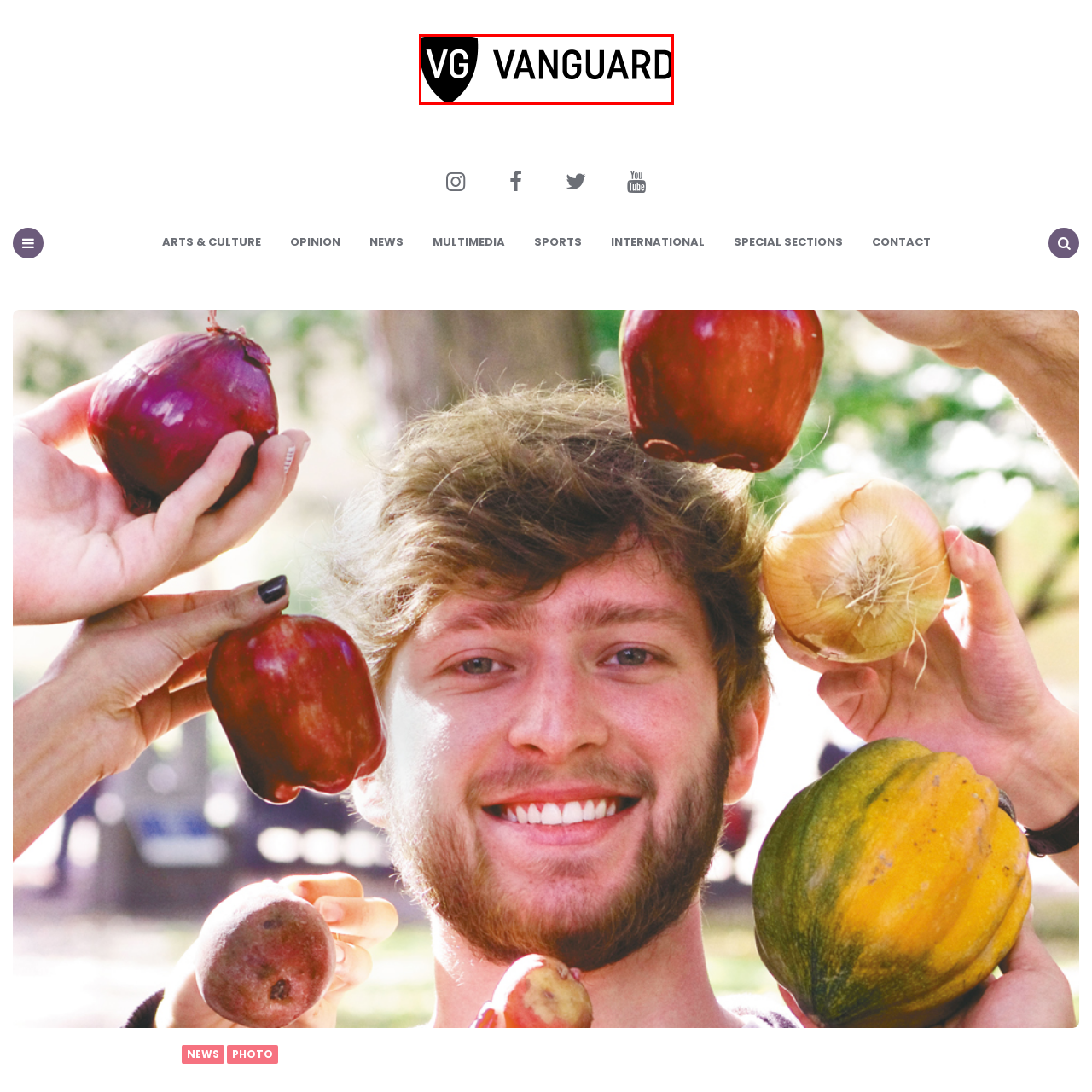Provide a detailed narrative of the image inside the red-bordered section.

The image features the logo of "Vanguard," prominently displaying the brand name in bold, stylized typography alongside a shield emblem. The logo is designed with a sleek modern aesthetic, reflecting a sense of strength and reliability. This visual representation is often associated with financial services, symbolizing trust and professionalism. The overall design is intended to create a recognizable identity for Vanguard in the competitive landscape of finance and investment.